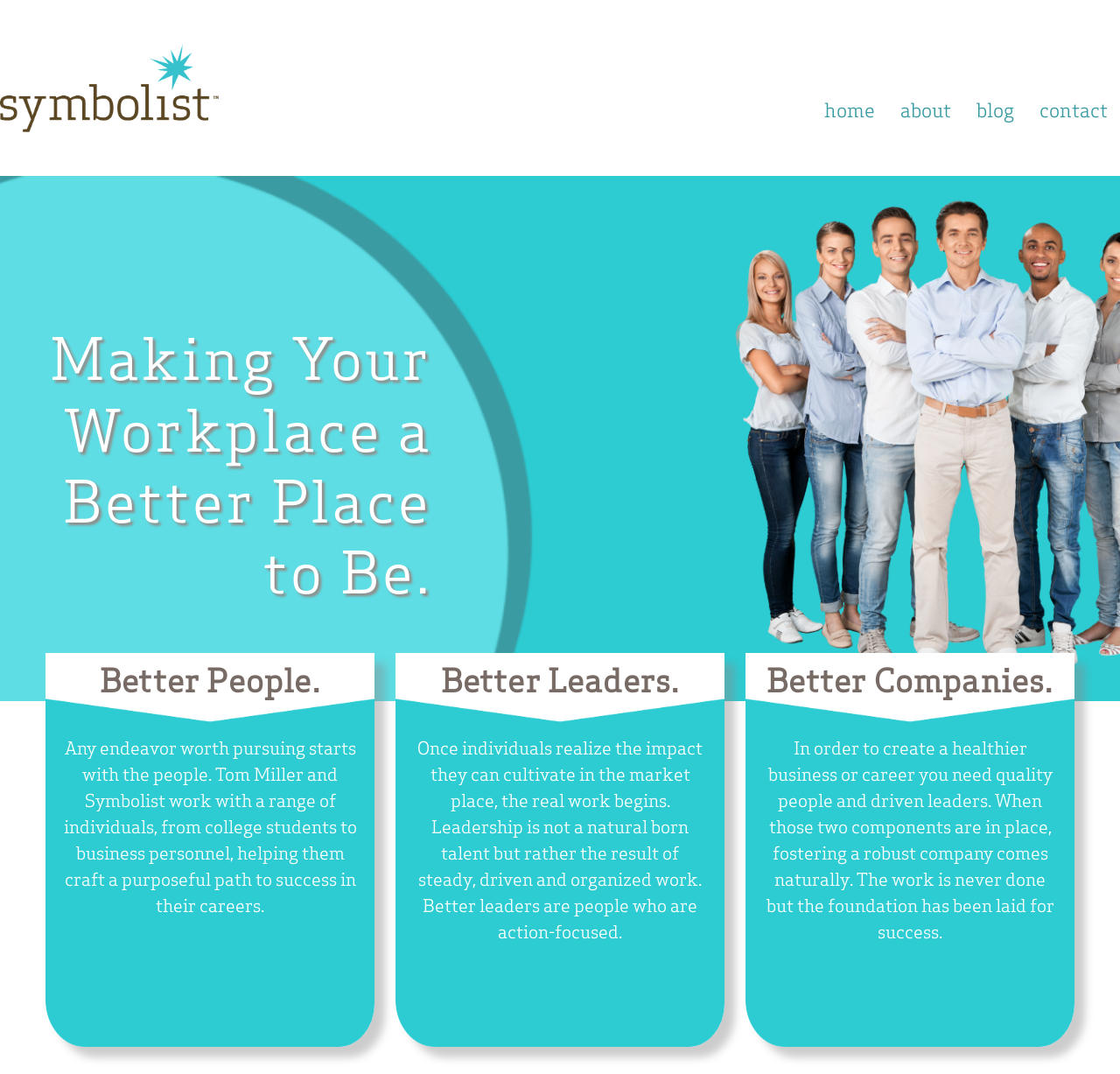Return the bounding box coordinates of the UI element that corresponds to this description: "alt="Symbolist Logo" title="symb-logo@2x"". The coordinates must be given as four float numbers in the range of 0 and 1, [left, top, right, bottom].

[0.0, 0.07, 0.195, 0.09]